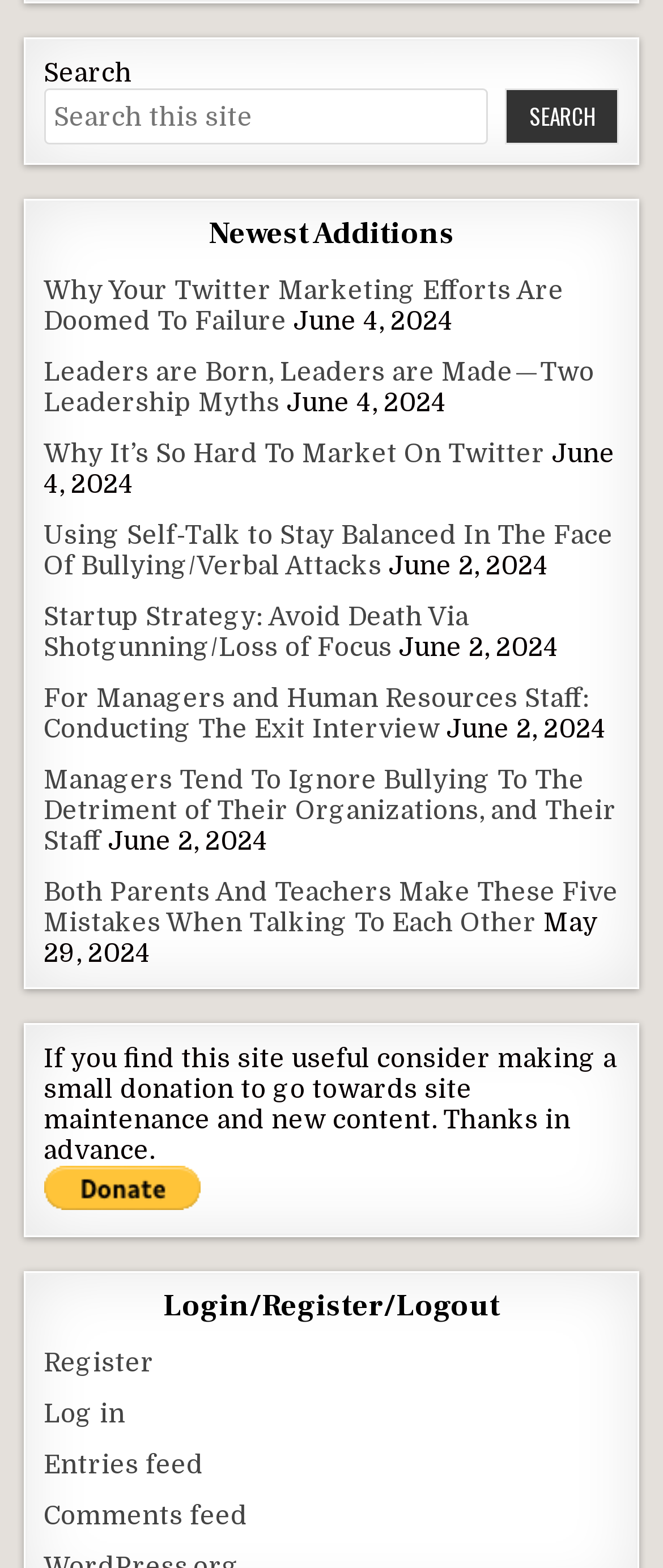Identify the bounding box coordinates of the area you need to click to perform the following instruction: "Log in to the website".

[0.066, 0.892, 0.189, 0.912]